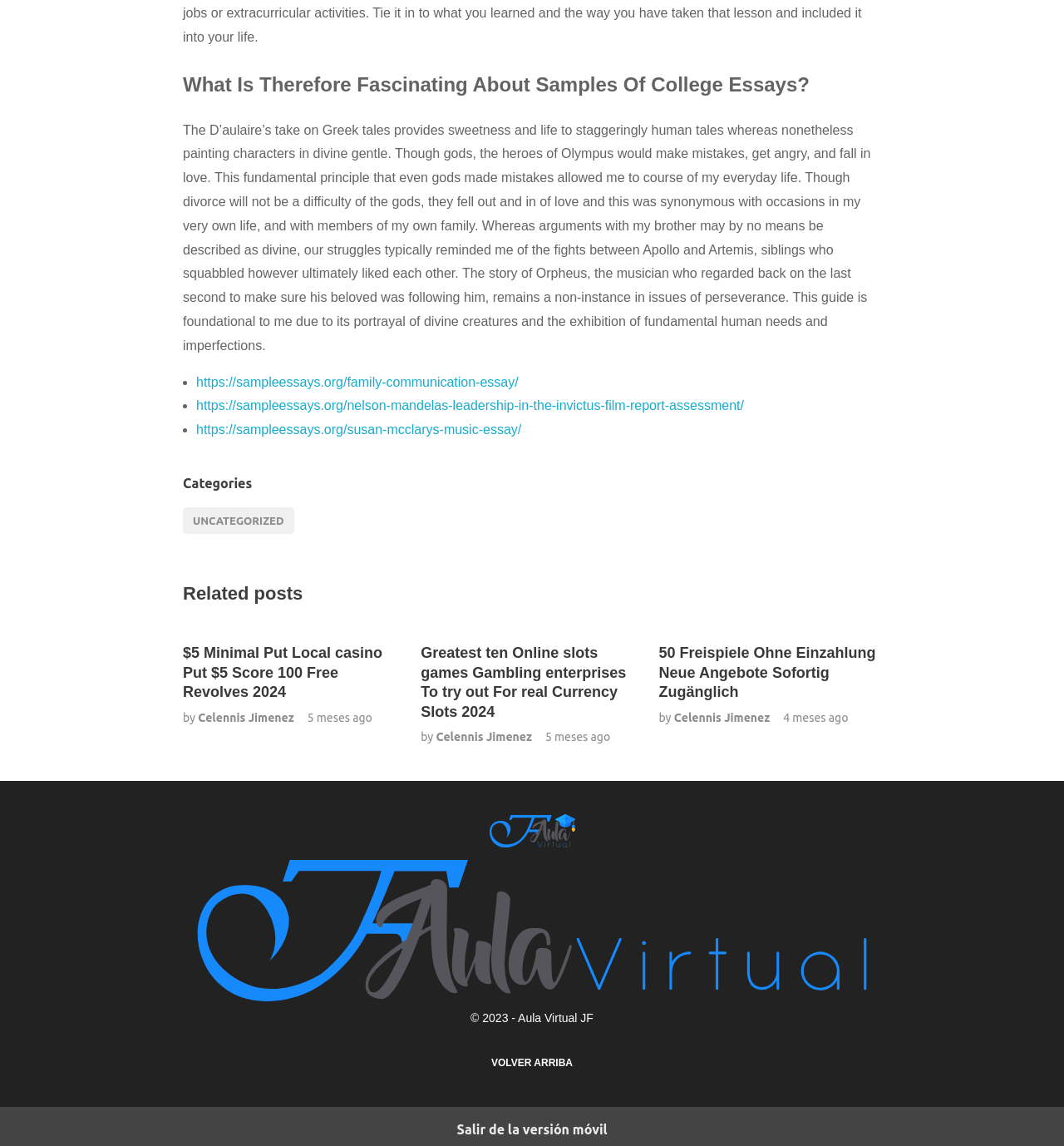Identify the bounding box of the UI element that matches this description: "Volver arriba".

[0.184, 0.919, 0.816, 0.937]